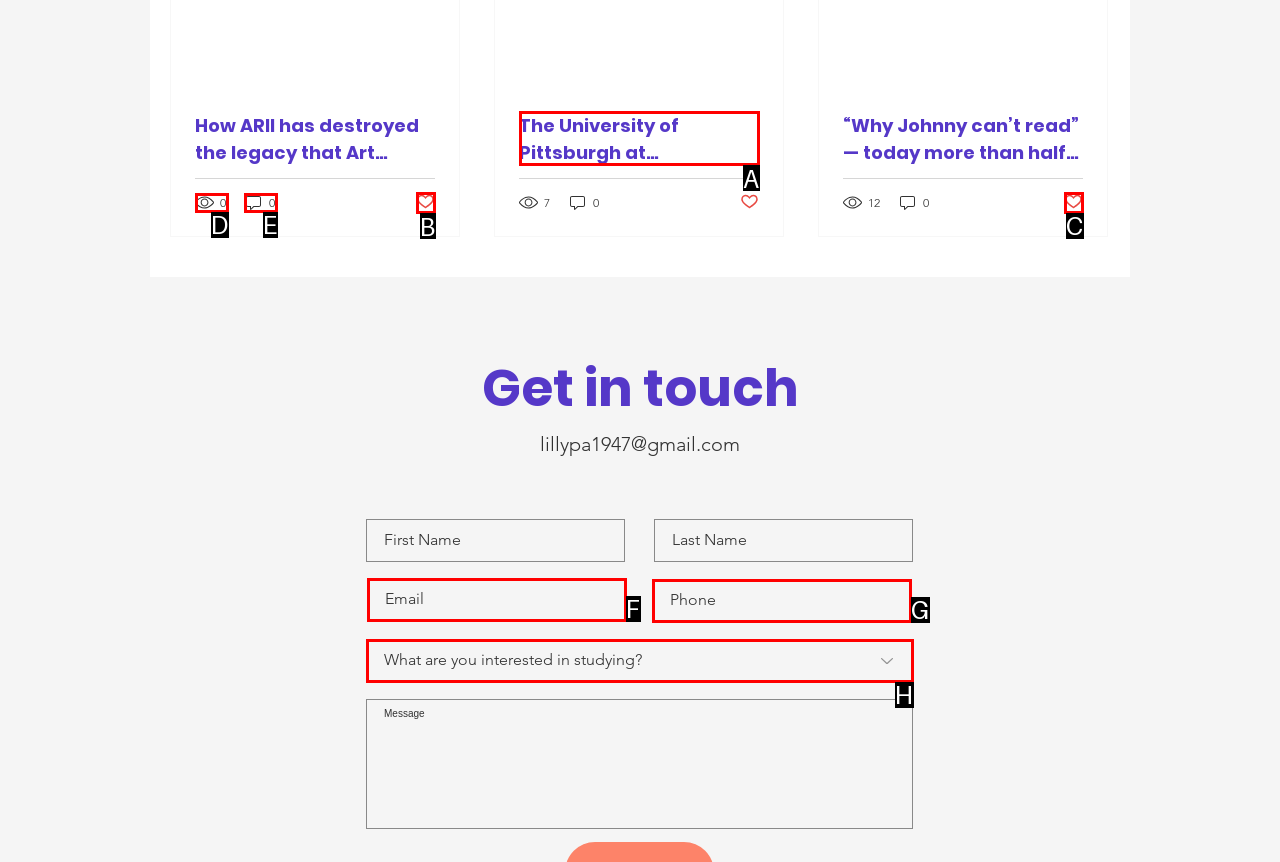Determine the letter of the UI element I should click on to complete the task: Click the button to like a post from the provided choices in the screenshot.

B